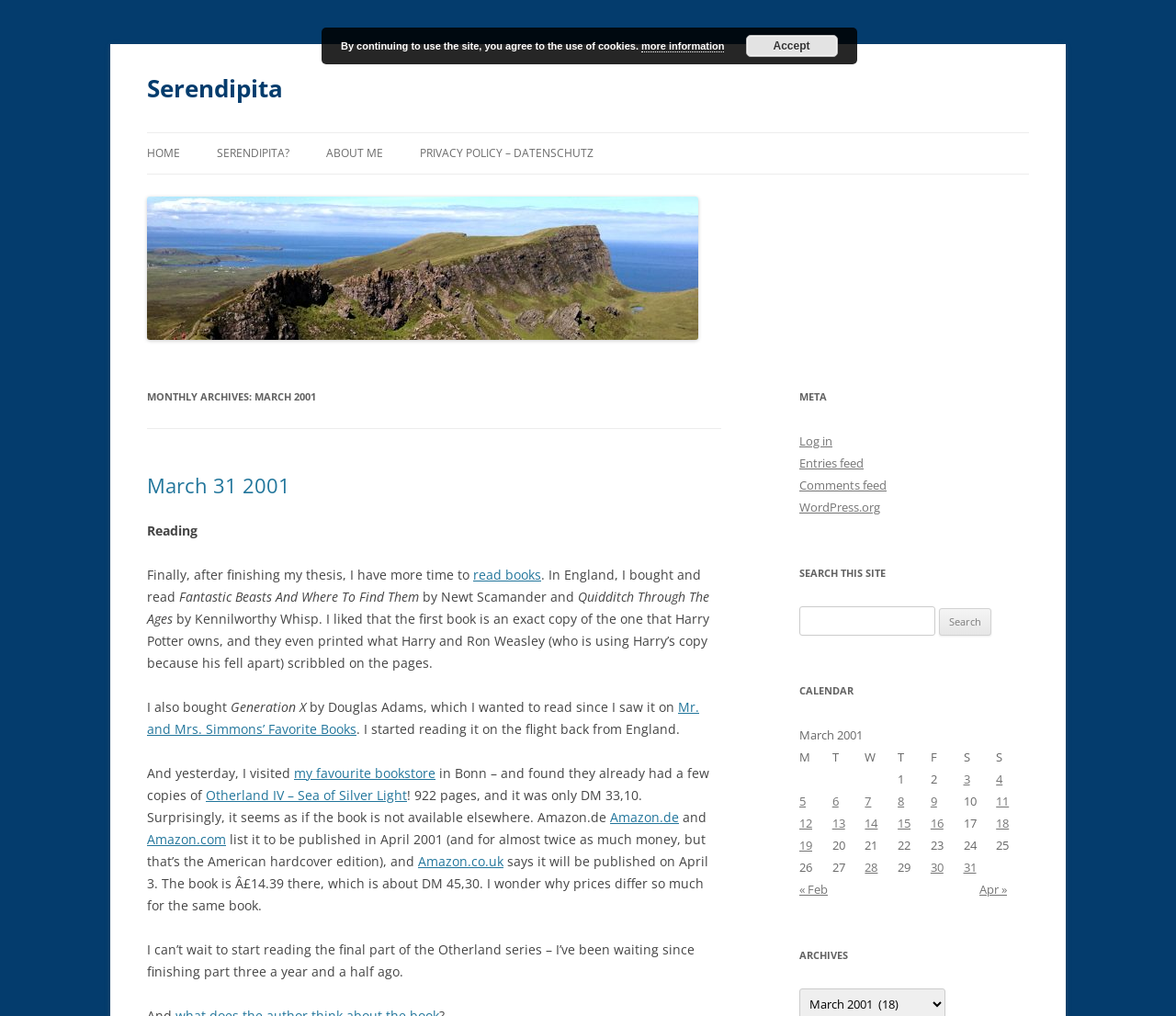Carefully examine the image and provide an in-depth answer to the question: What is the name of the bookstore mentioned in the post?

The name of the bookstore can be found in the link element that reads 'my favourite bookstore', which is located in the paragraph that starts with 'And yesterday, I visited'.